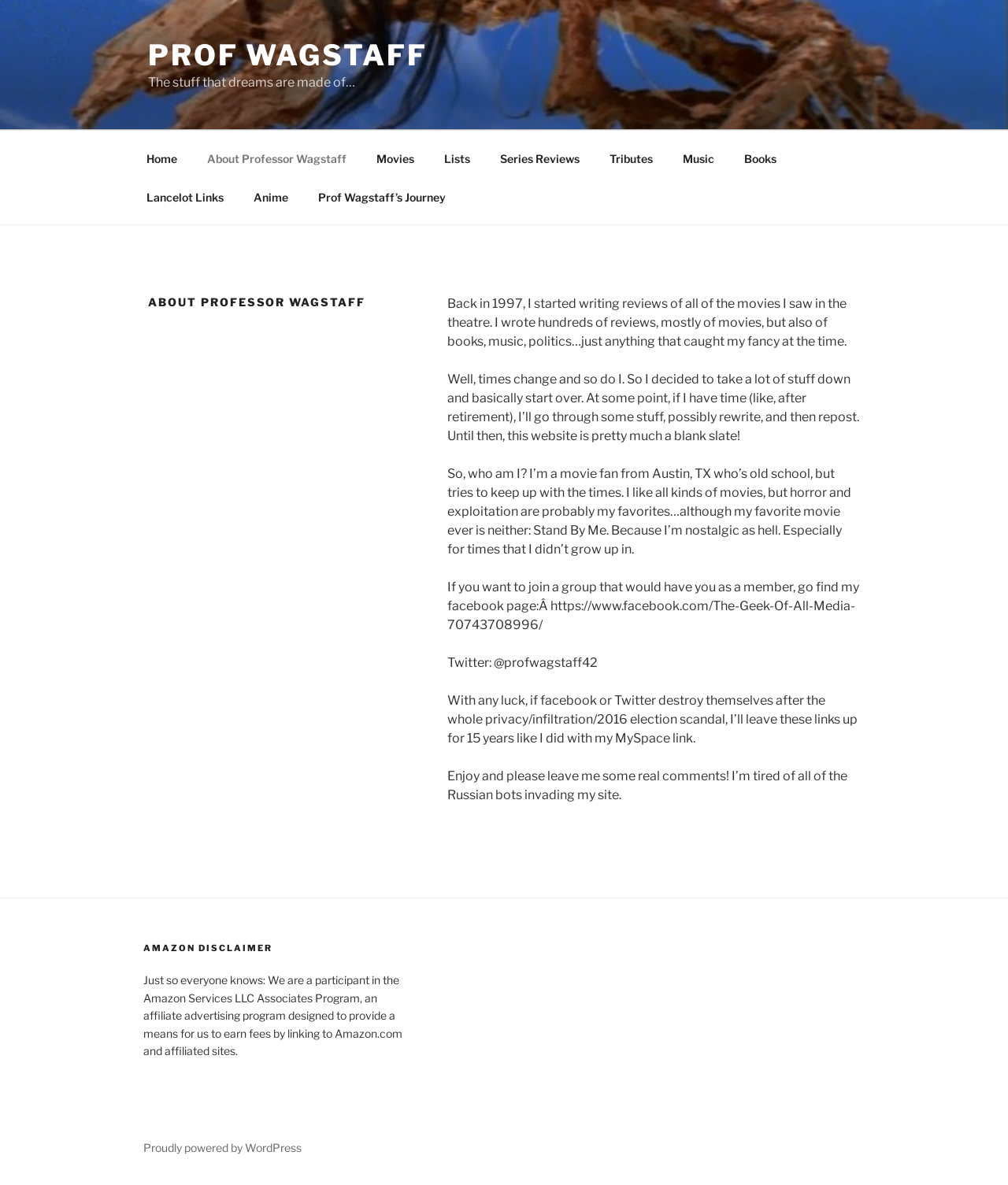Using the description: "Anime", identify the bounding box of the corresponding UI element in the screenshot.

[0.238, 0.15, 0.299, 0.182]